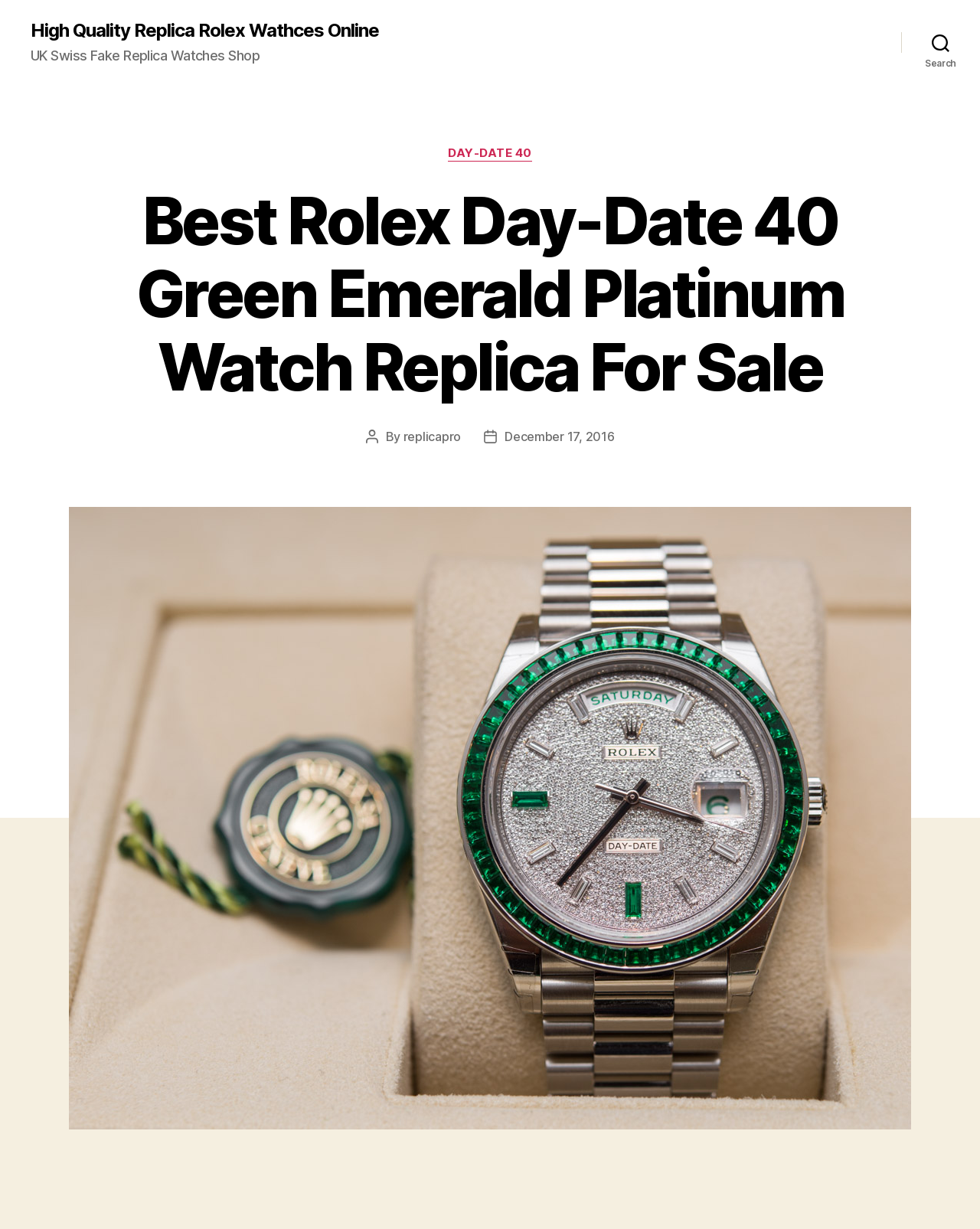Locate the bounding box for the described UI element: "December 17, 2016". Ensure the coordinates are four float numbers between 0 and 1, formatted as [left, top, right, bottom].

[0.515, 0.349, 0.627, 0.361]